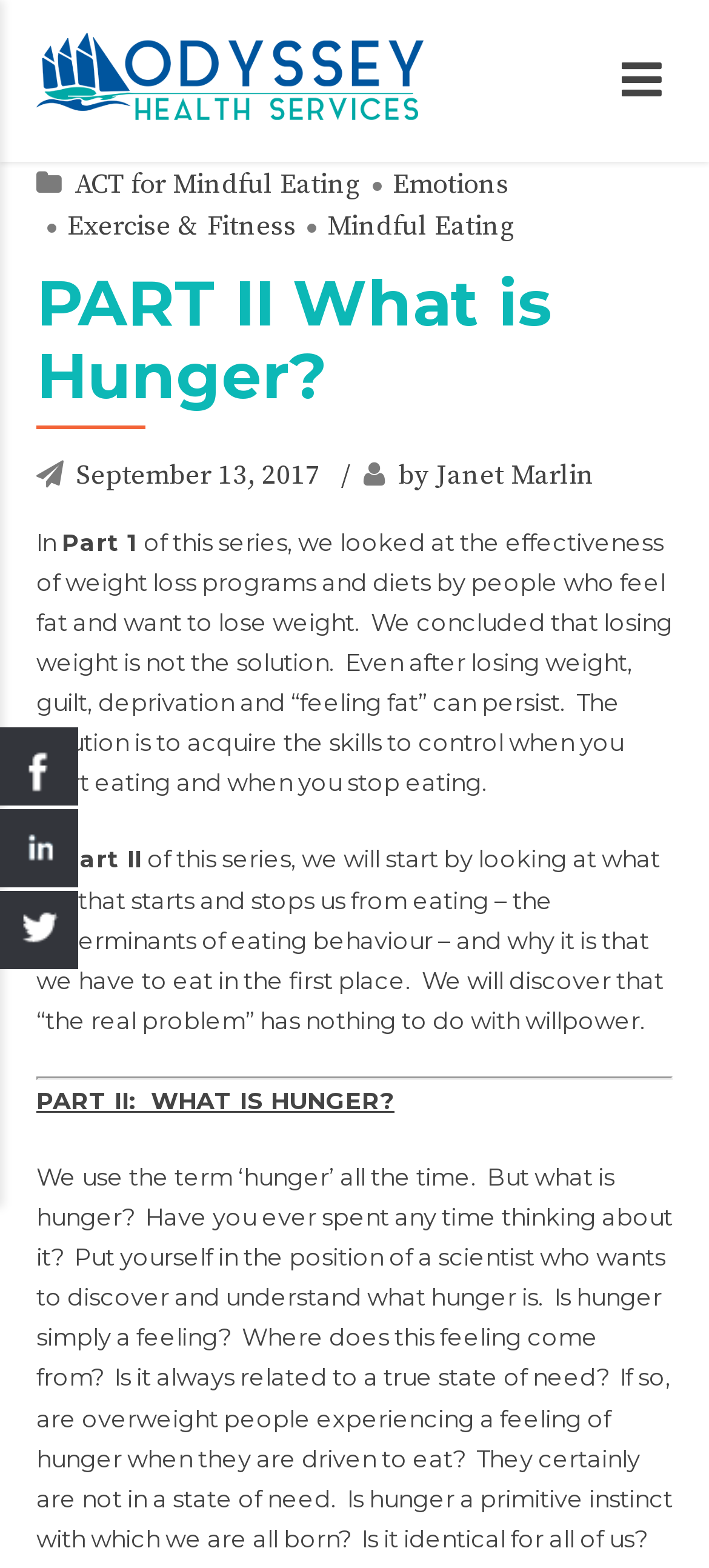What is the purpose of this series?
Give a detailed explanation using the information visible in the image.

The purpose of this series is to acquire the skills to control when you start eating and when you stop eating, as mentioned in the text 'The solution is to acquire the skills to control when you start eating and when you stop eating'.